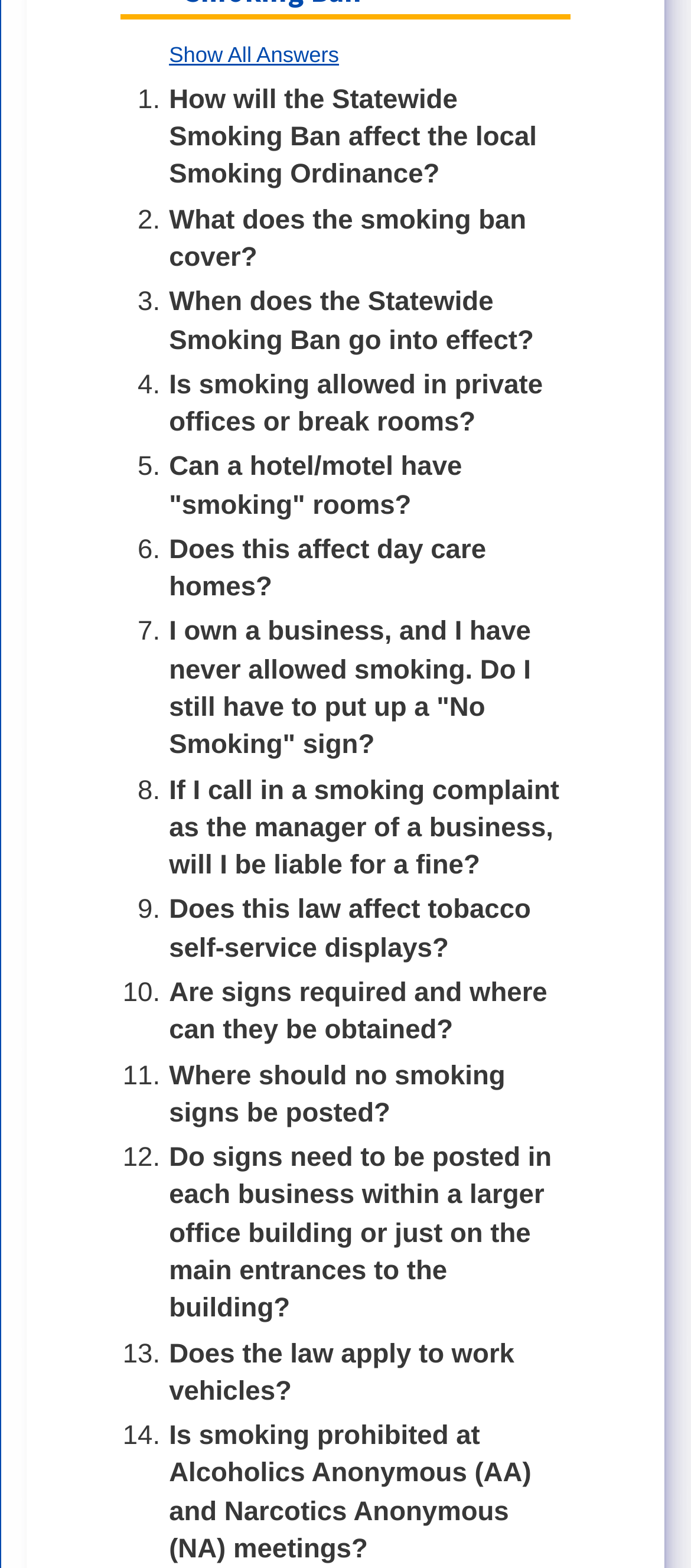Select the bounding box coordinates of the element I need to click to carry out the following instruction: "Read 'What does the smoking ban cover?'".

[0.245, 0.131, 0.762, 0.174]